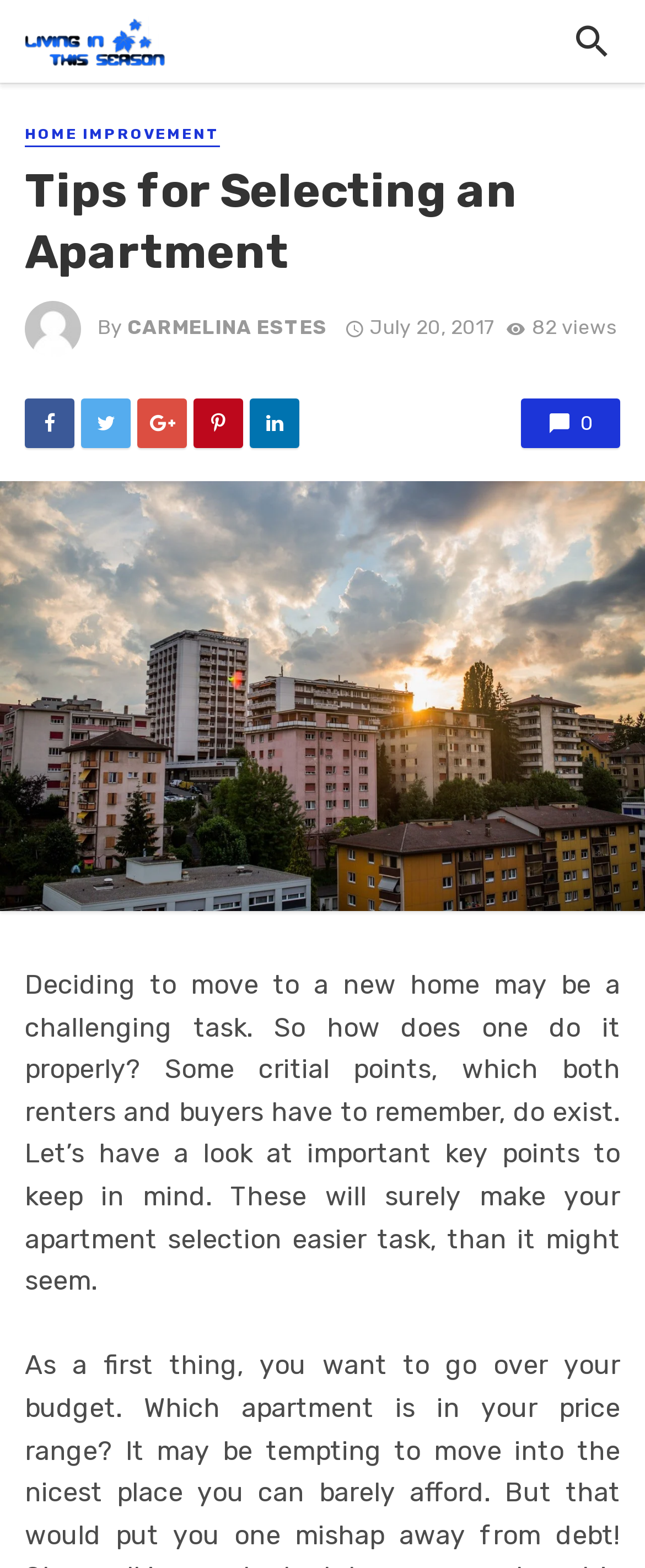Can you give a detailed response to the following question using the information from the image? What is the date of the article?

The date of the article can be found below the author's name. The text 'July 20, 2017 at 5:36 am' indicates the date and time the article was published.